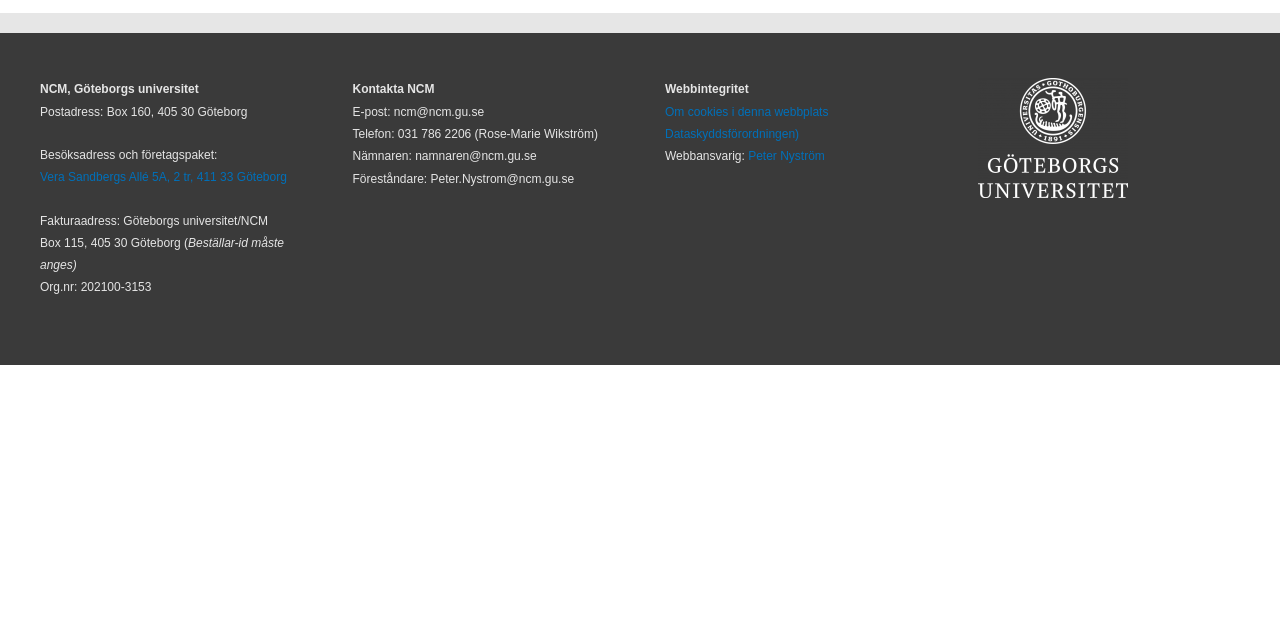From the given element description: "Om cookies i denna webbplats", find the bounding box for the UI element. Provide the coordinates as four float numbers between 0 and 1, in the order [left, top, right, bottom].

[0.52, 0.164, 0.647, 0.185]